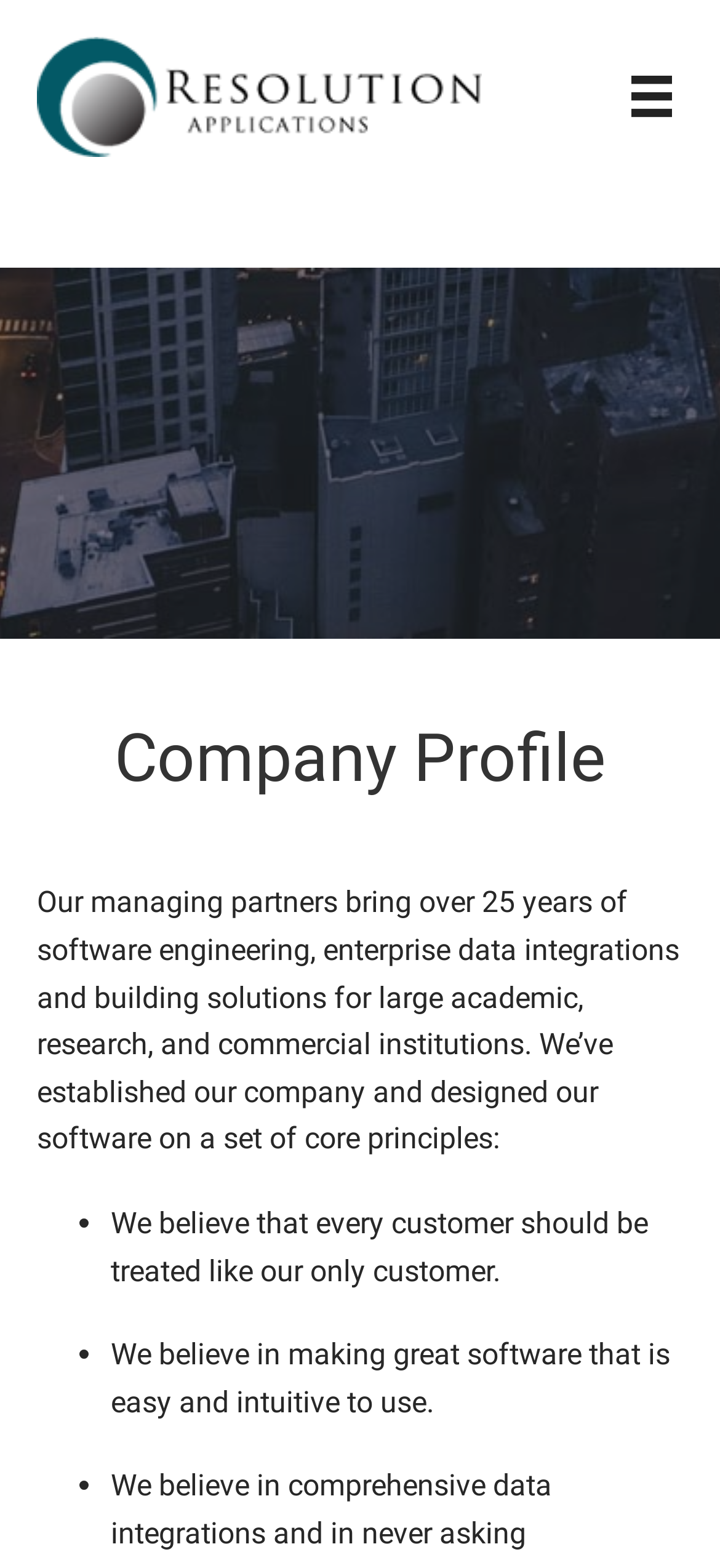Give a detailed account of the webpage's layout and content.

The webpage is a company profile page, with a prominent logo at the top left corner, accompanied by a menu button at the top right corner. Below the logo, there is a heading that reads "Company Profile". 

Underneath the heading, there is a paragraph of text that describes the company's background and experience in software engineering, enterprise data integrations, and building solutions for large institutions. 

Following the paragraph, there is a list of three core principles that the company operates on. The list is marked by bullet points, and each principle is stated in a separate line. The first principle is that every customer should be treated like their only customer. The second principle is that the company believes in making great software that is easy and intuitive to use. The third principle is not fully stated, as it is cut off, but it appears to be a continuation of the company's values.